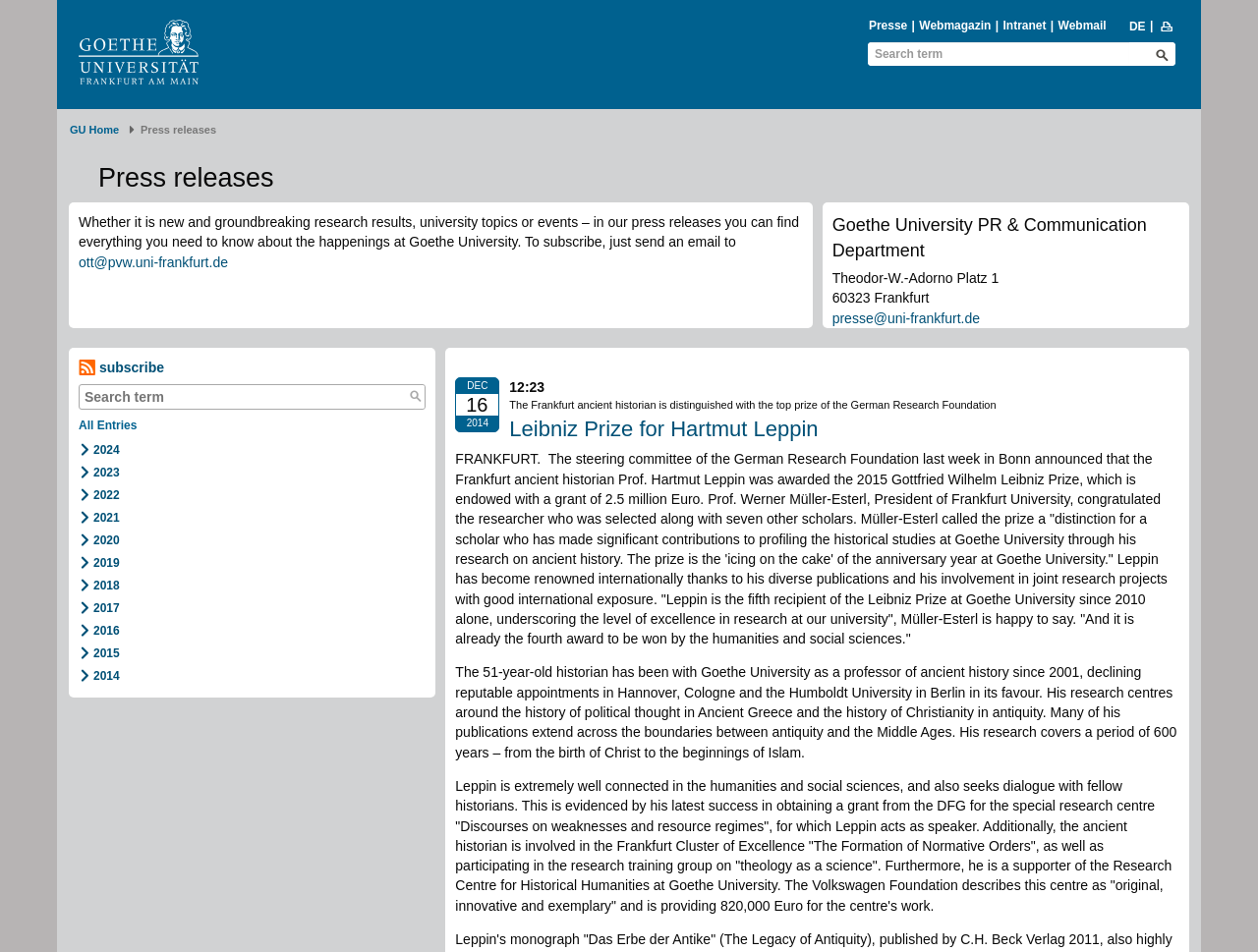What is the year of the press release?
Please answer using one word or phrase, based on the screenshot.

2014